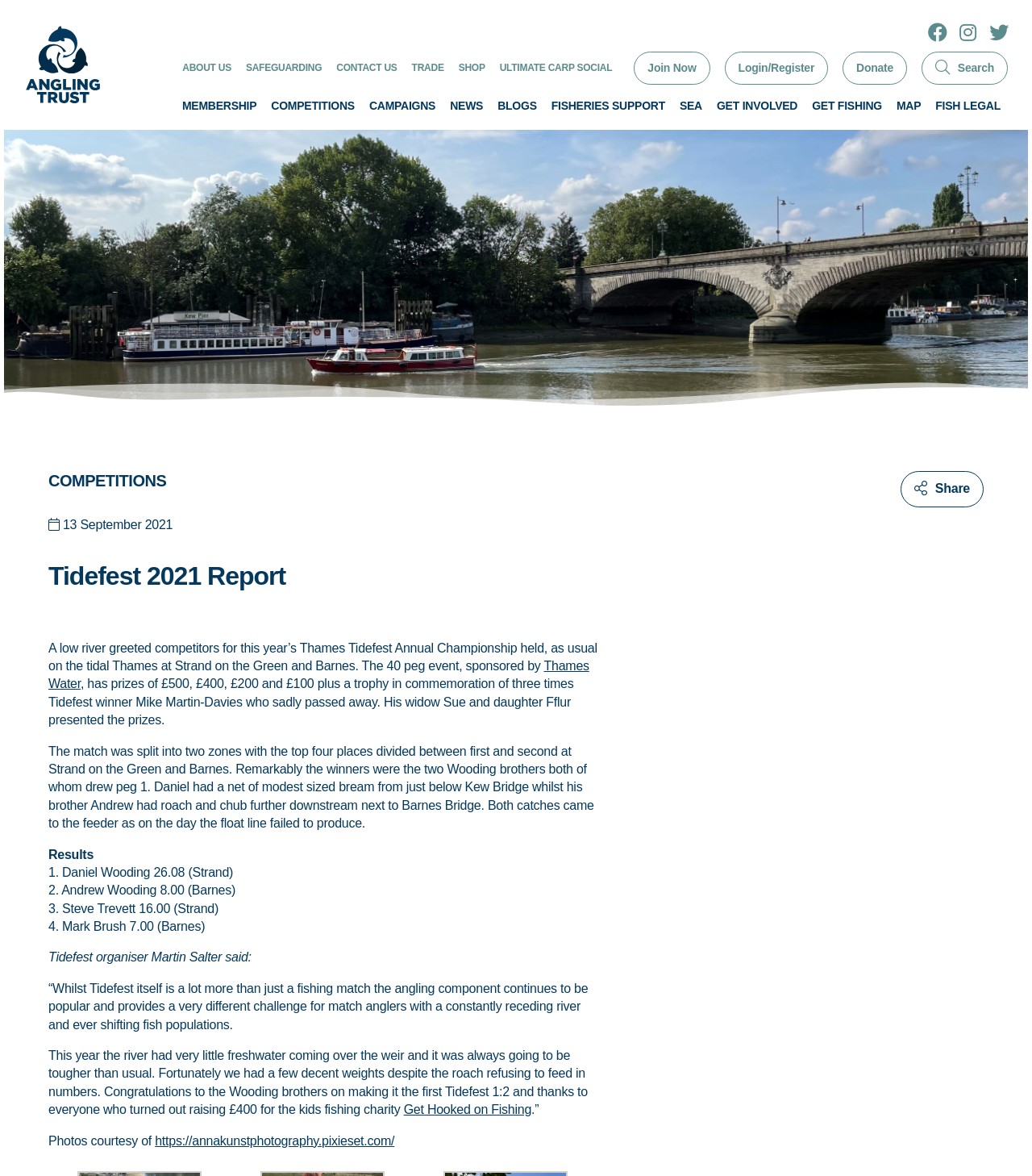Give a one-word or short phrase answer to the question: 
What is the name of the championship?

Thames Tidefest Annual Championship